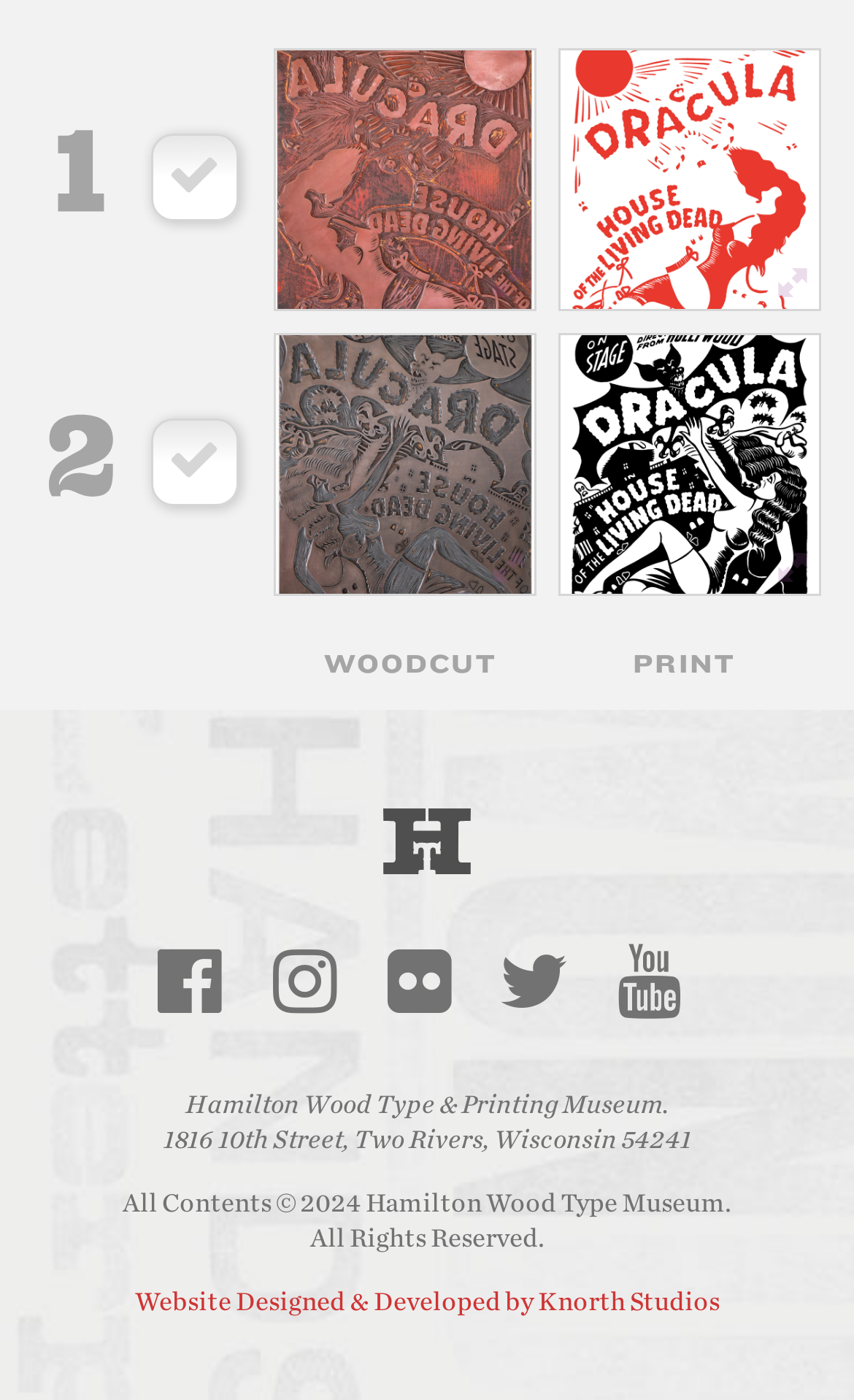Find and indicate the bounding box coordinates of the region you should select to follow the given instruction: "zoom in".

[0.321, 0.034, 0.628, 0.222]